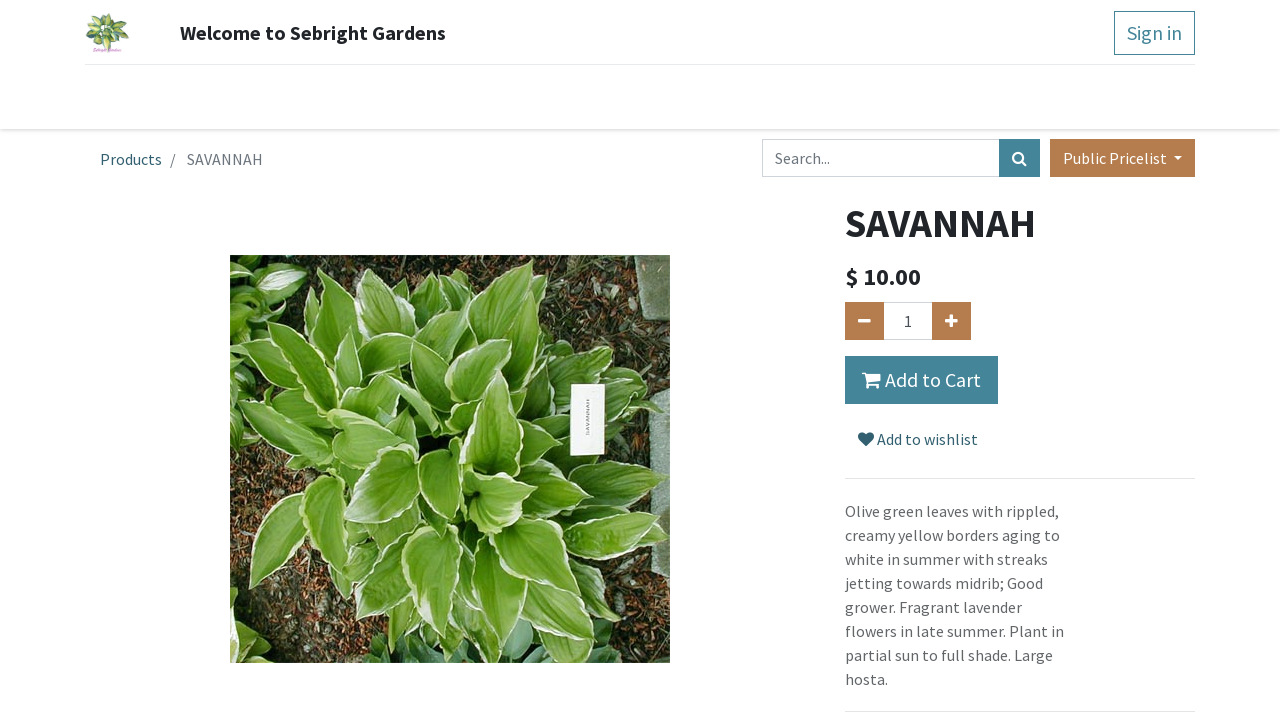Please provide a comprehensive answer to the question based on the screenshot: What is the color of the leaves of the plant?

The color of the leaves of the plant can be found in the static text element with the text 'Olive green leaves with rippled, creamy yellow borders aging to white in summer with streaks jetting towards midrib;'. This text provides a detailed description of the plant's leaves.